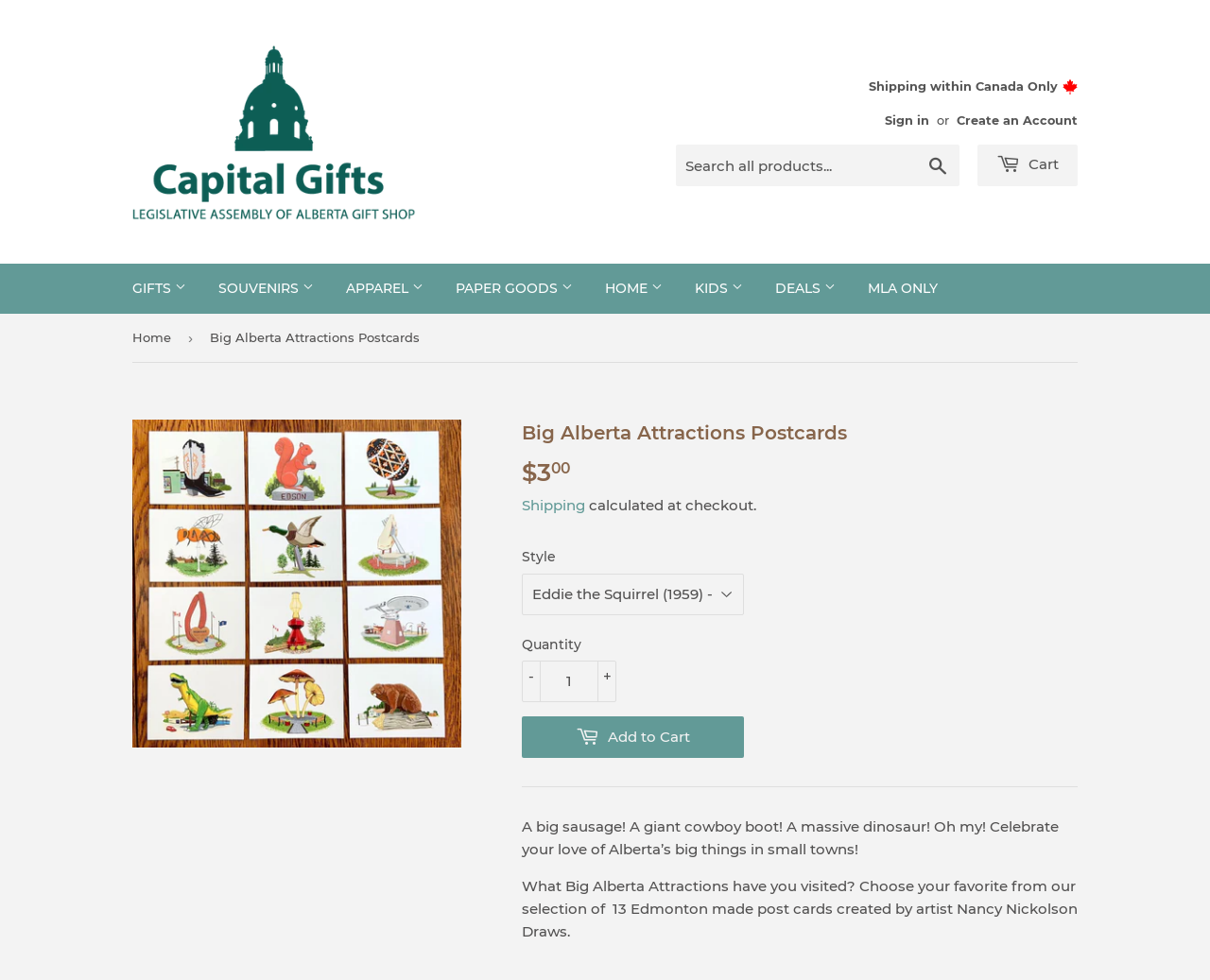What is the price of the Big Alberta Attractions Postcards?
Using the visual information, reply with a single word or short phrase.

$3.00